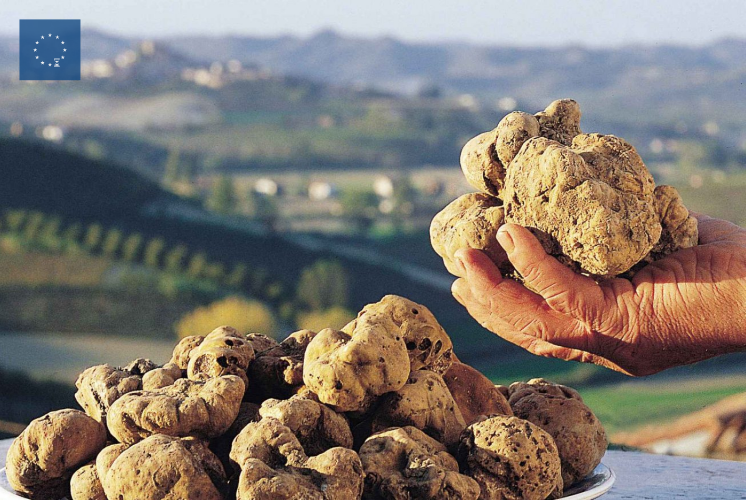Respond to the following question using a concise word or phrase: 
Where are the truffles foraged?

Italian countryside